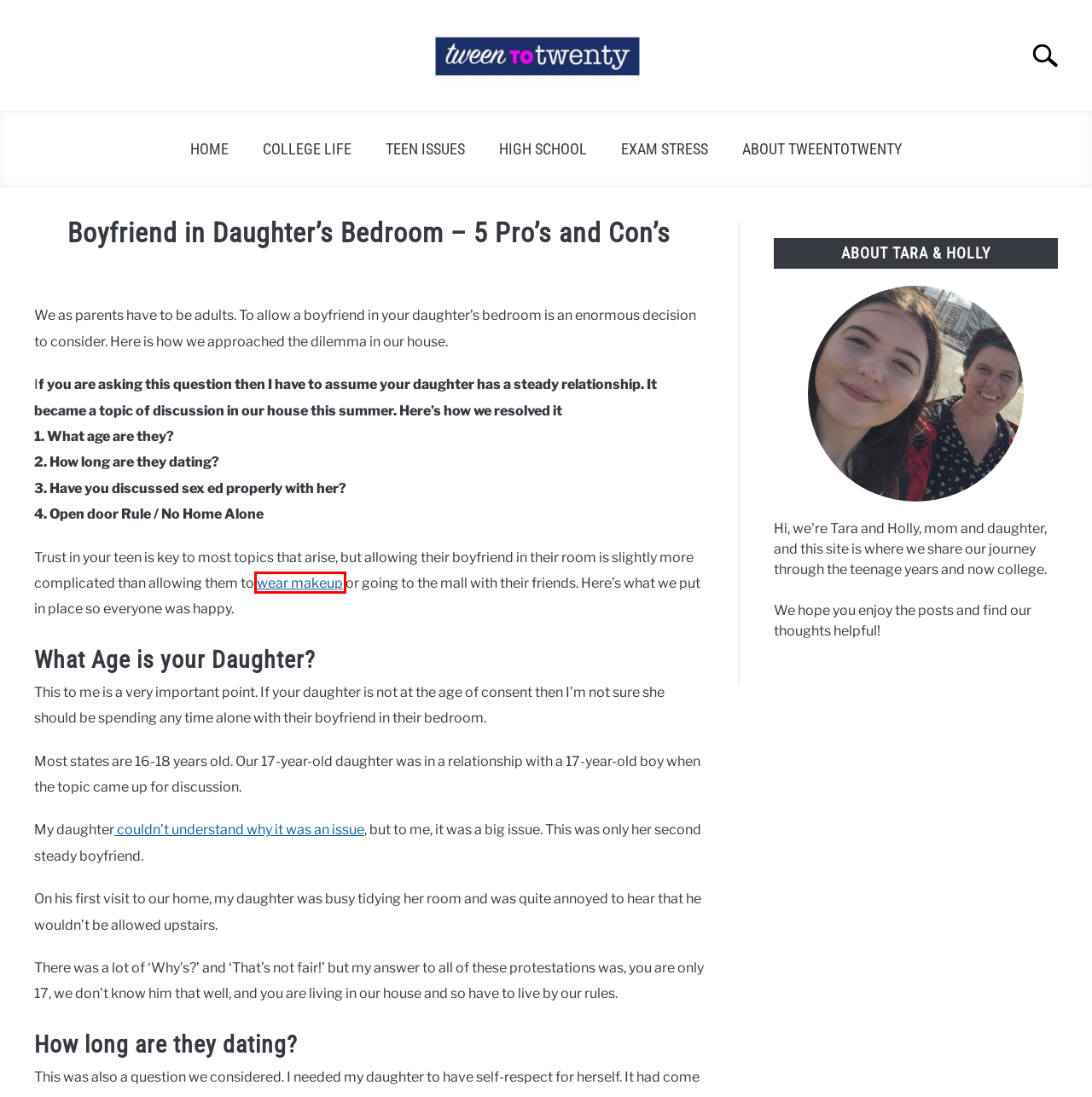Observe the provided screenshot of a webpage with a red bounding box around a specific UI element. Choose the webpage description that best fits the new webpage after you click on the highlighted element. These are your options:
A. College Life Archives - Tweentotwenty
B. Exam Stress Archives - Tweentotwenty
C. High School Archives - Tweentotwenty
D. Teen Issues Archives - Tweentotwenty
E. Home - Tweentotwenty
F. Should I let my 12 year old wear makeup? Yes or No? - Tweentotwenty
G. Teen Won't Listen - A Mother's Top Tips - A Mother's Top Tips
H. About Tweentotwenty

F